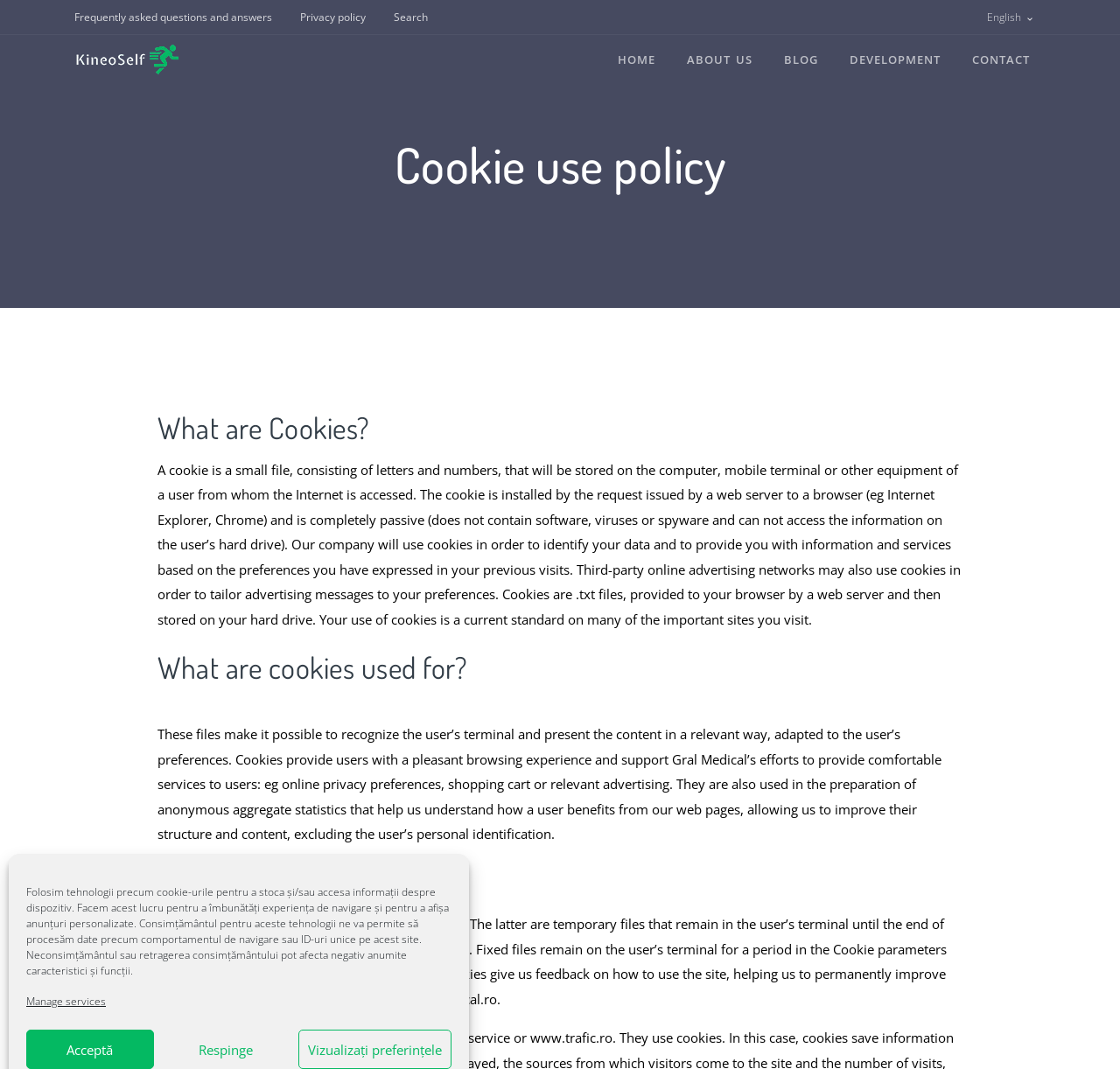What is the language of the webpage?
Refer to the image and provide a concise answer in one word or phrase.

English